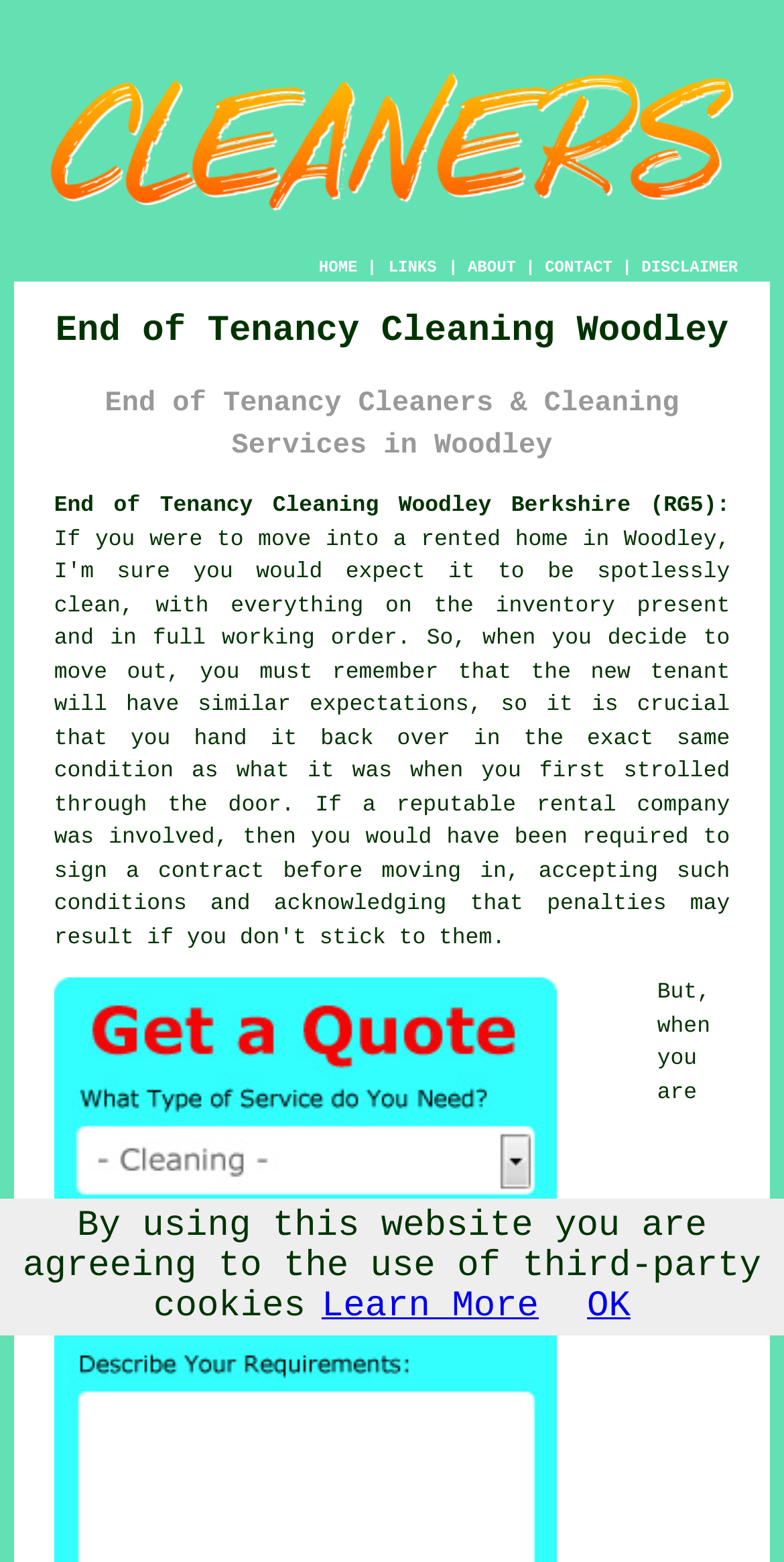What is the name of the cleaning service?
Utilize the image to construct a detailed and well-explained answer.

Based on the image at the top of the webpage, the name of the cleaning service is 'A Clean House'. This image is likely the logo of the company.